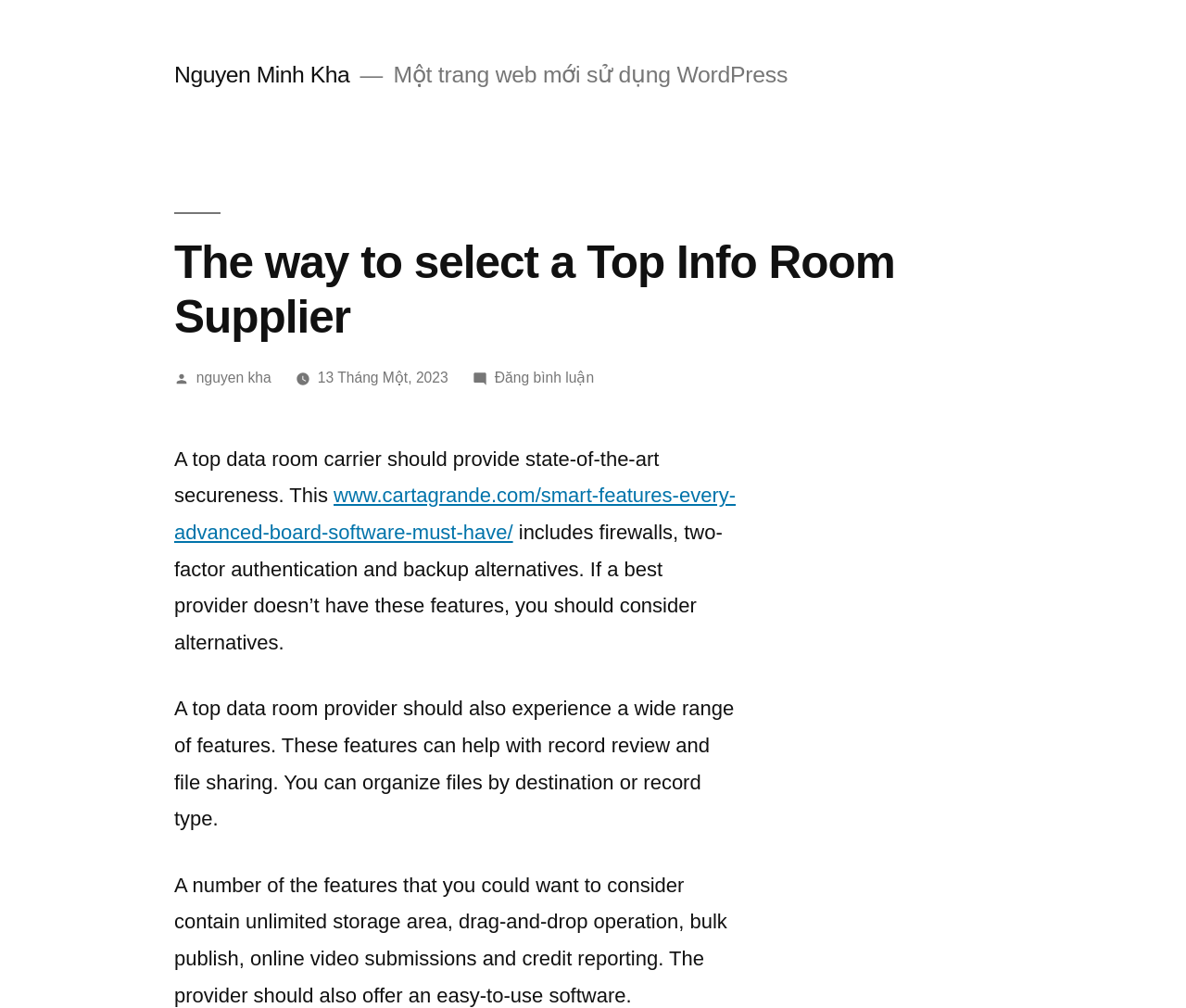Identify and provide the text of the main header on the webpage.

The way to select a Top Info Room Supplier